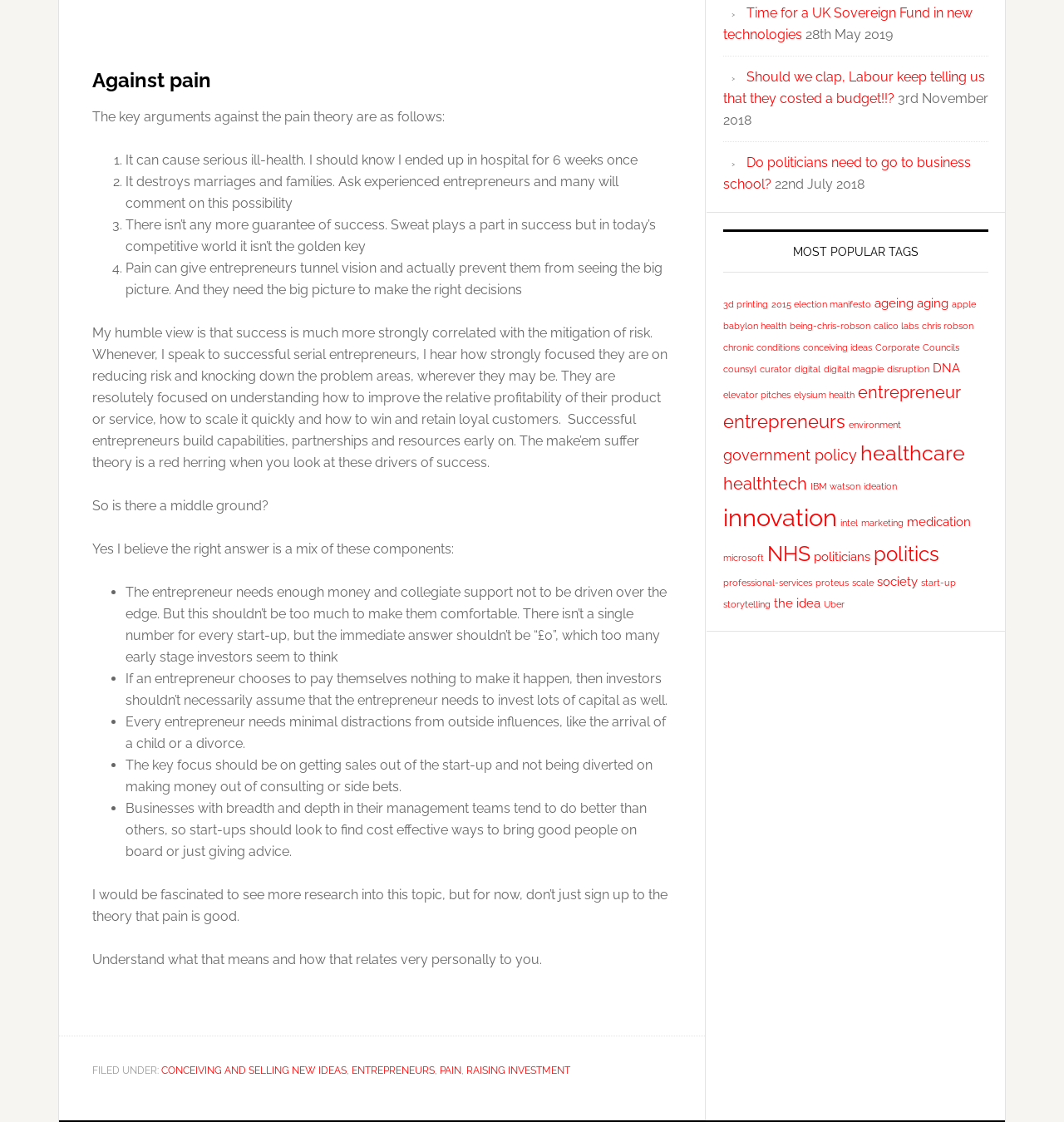What is the author's advice to entrepreneurs?
Please look at the screenshot and answer using one word or phrase.

Don't just sign up to the pain theory